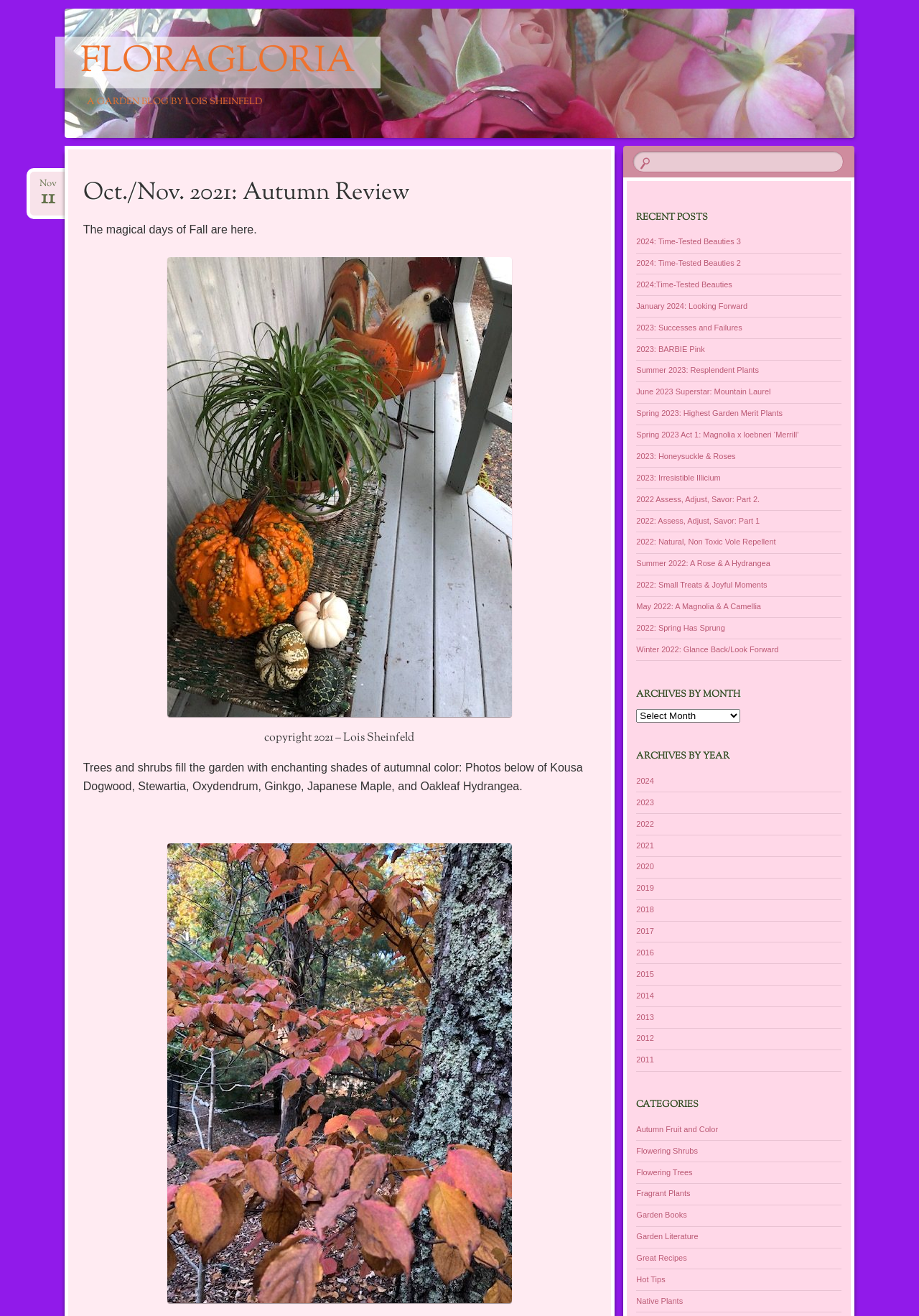What is the text above the first image?
Provide a detailed answer to the question, using the image to inform your response.

The first image on the webpage is described by the caption 'caption-attachment-11886'. Above this image, there is a static text element that says 'The magical days of Fall are here.'